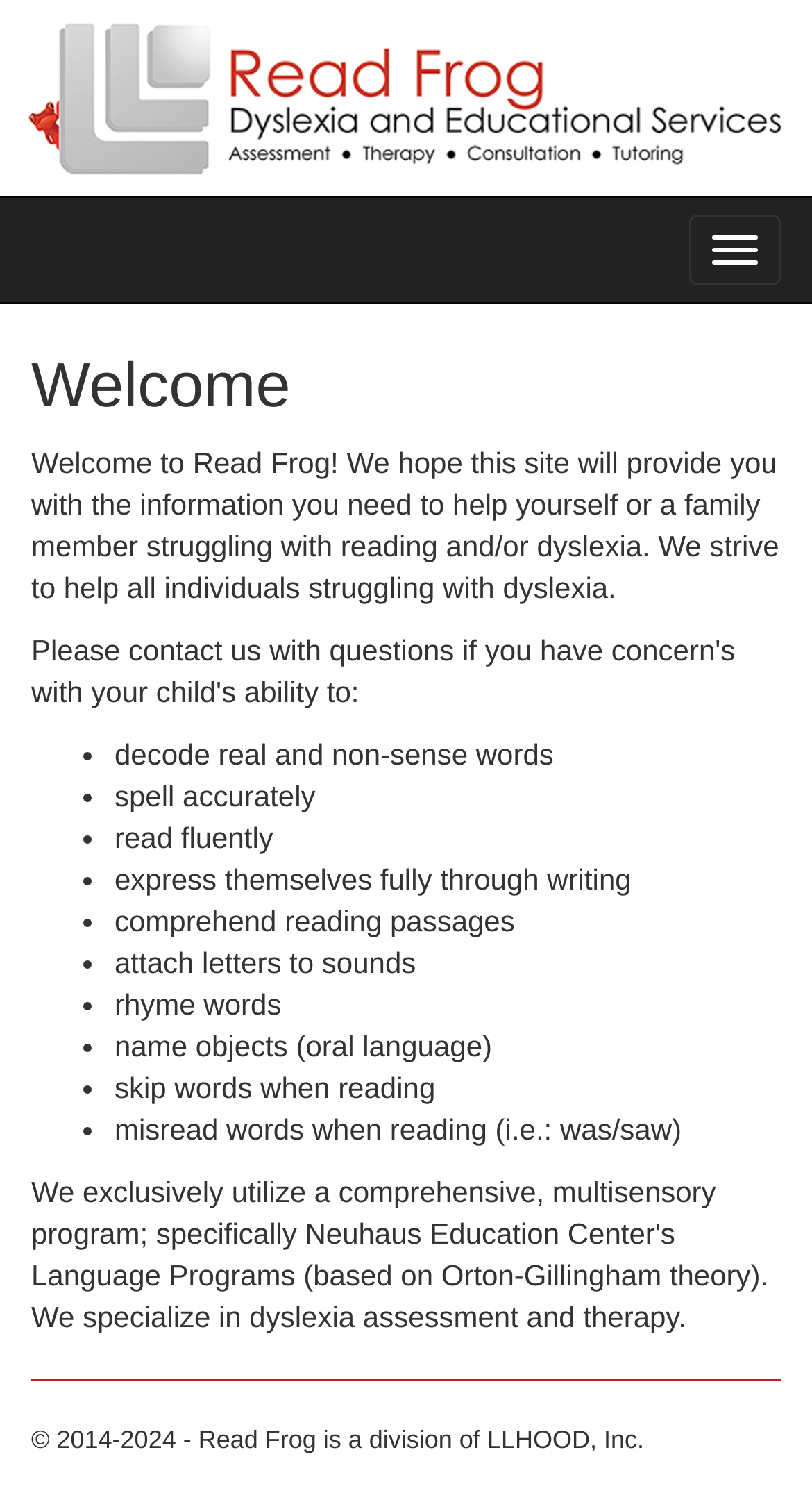Create a detailed narrative of the webpage’s visual and textual elements.

The webpage is titled "Welcome - Read Frog" and has a prominent image at the top, taking up most of the width and about 12% of the height. Below the image, there is a button located at the top right corner.

The main content of the page starts with a heading "Welcome" followed by a paragraph of text that introduces the purpose of the website, which is to provide information and help for individuals struggling with reading and dyslexia.

Below the introductory paragraph, there is a list of bullet points, each starting with a list marker "•". The list contains eight items, including "decode real and non-sense words", "spell accurately", "read fluently", and others, which appear to be goals or skills related to reading and literacy.

At the bottom of the page, there is a horizontal separator line, followed by a section with copyright information, which includes the years 2014-2024 and the name "Read Frog" as a division of LLHOOD, Inc.